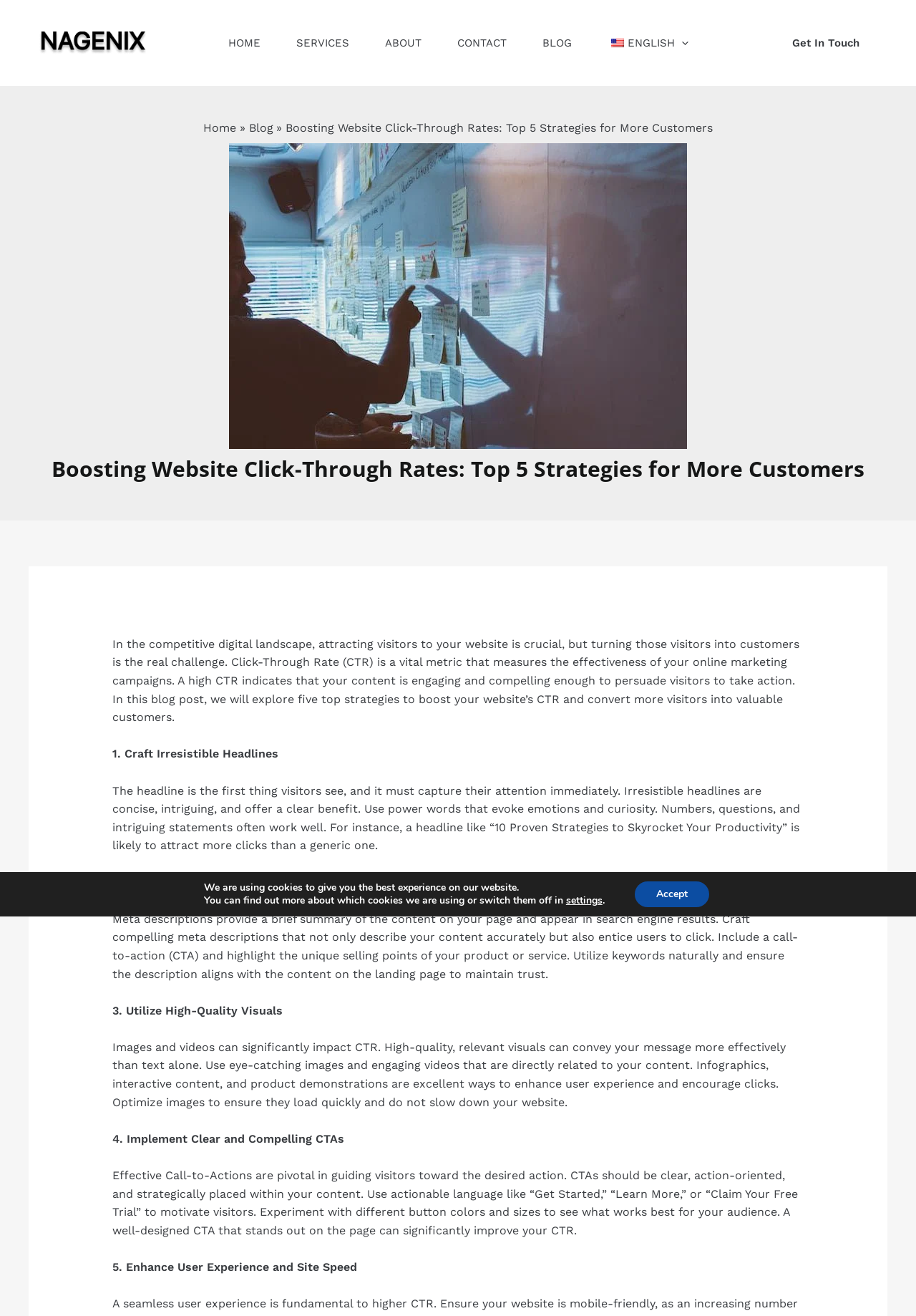Create a detailed summary of the webpage's content and design.

This webpage is about boosting website click-through rates and converting visitors into customers. At the top left corner, there is a Nagenix logo, and next to it, a site navigation menu with links to HOME, SERVICES, ABOUT, CONTACT, BLOG, and a language toggle menu. Below the navigation menu, there is a breadcrumbs navigation menu showing the current page's location.

The main content of the webpage is an article titled "Boosting Website Click-Through Rates: Top 5 Strategies for More Customers". The article starts with an introduction explaining the importance of click-through rates and how it measures the effectiveness of online marketing campaigns. 

The article is divided into five sections, each describing a strategy to boost click-through rates. The first strategy is to craft irresistible headlines, followed by creating compelling meta descriptions, utilizing high-quality visuals, implementing clear and compelling CTAs, and enhancing user experience and site speed. Each section provides detailed explanations and examples to support the strategies.

On the top right corner, there is a "Get In Touch" link. At the bottom of the page, there is a GDPR cookie banner with a message about using cookies and options to switch them off or adjust settings.

There are several images on the page, including the Nagenix logo, a language toggle icon, and an image related to the article's topic. The webpage has a clean layout, with clear headings and concise text, making it easy to read and navigate.